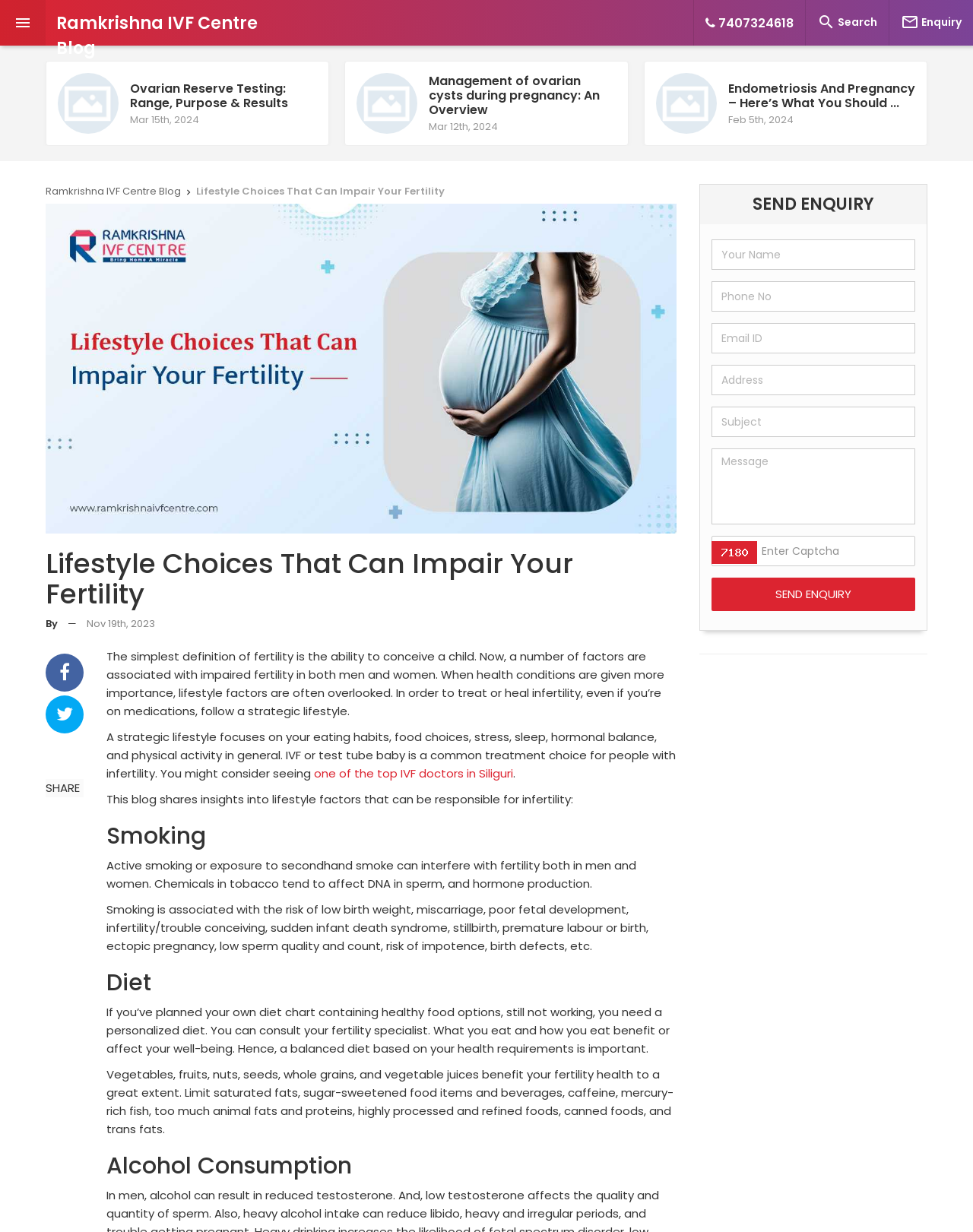Please specify the bounding box coordinates of the clickable region to carry out the following instruction: "Search using the search icon". The coordinates should be four float numbers between 0 and 1, in the format [left, top, right, bottom].

[0.828, 0.0, 0.913, 0.037]